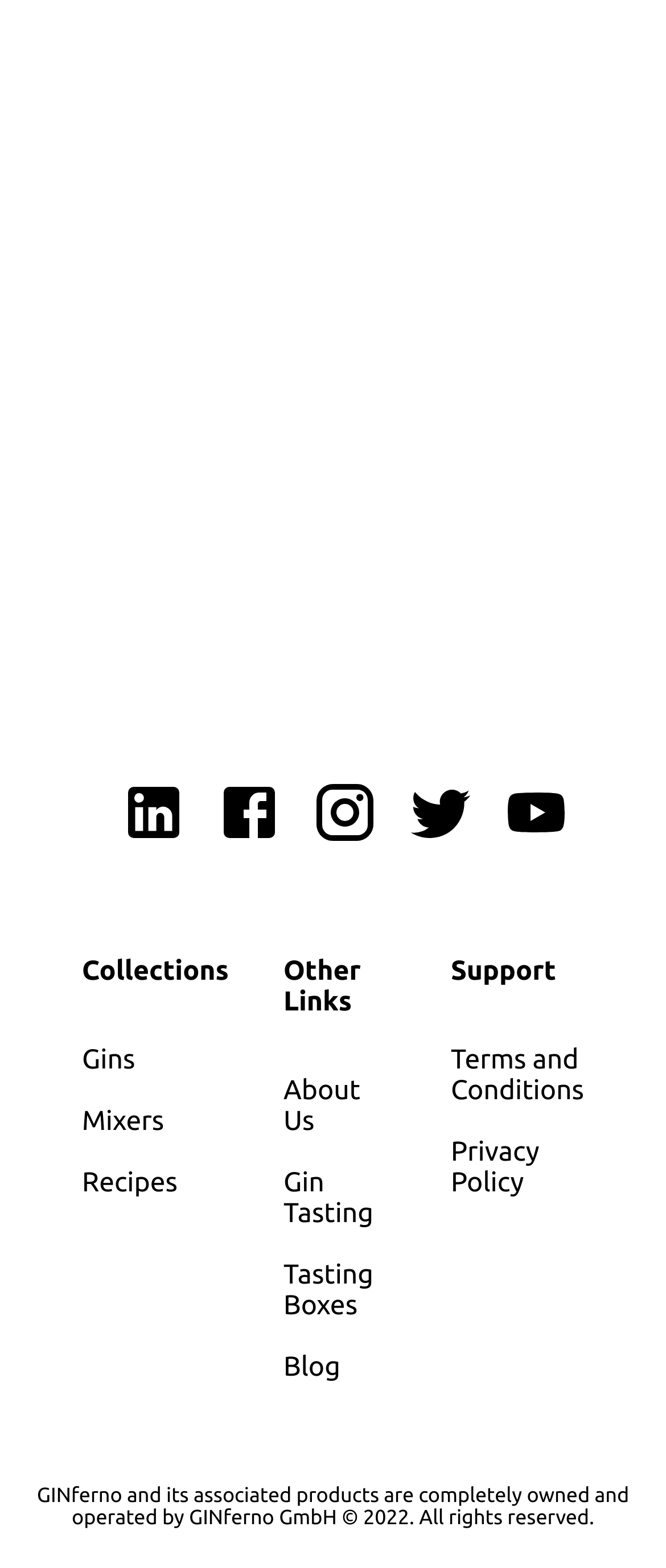What is the last link in the Other Links section?
Refer to the image and answer the question using a single word or phrase.

Blog